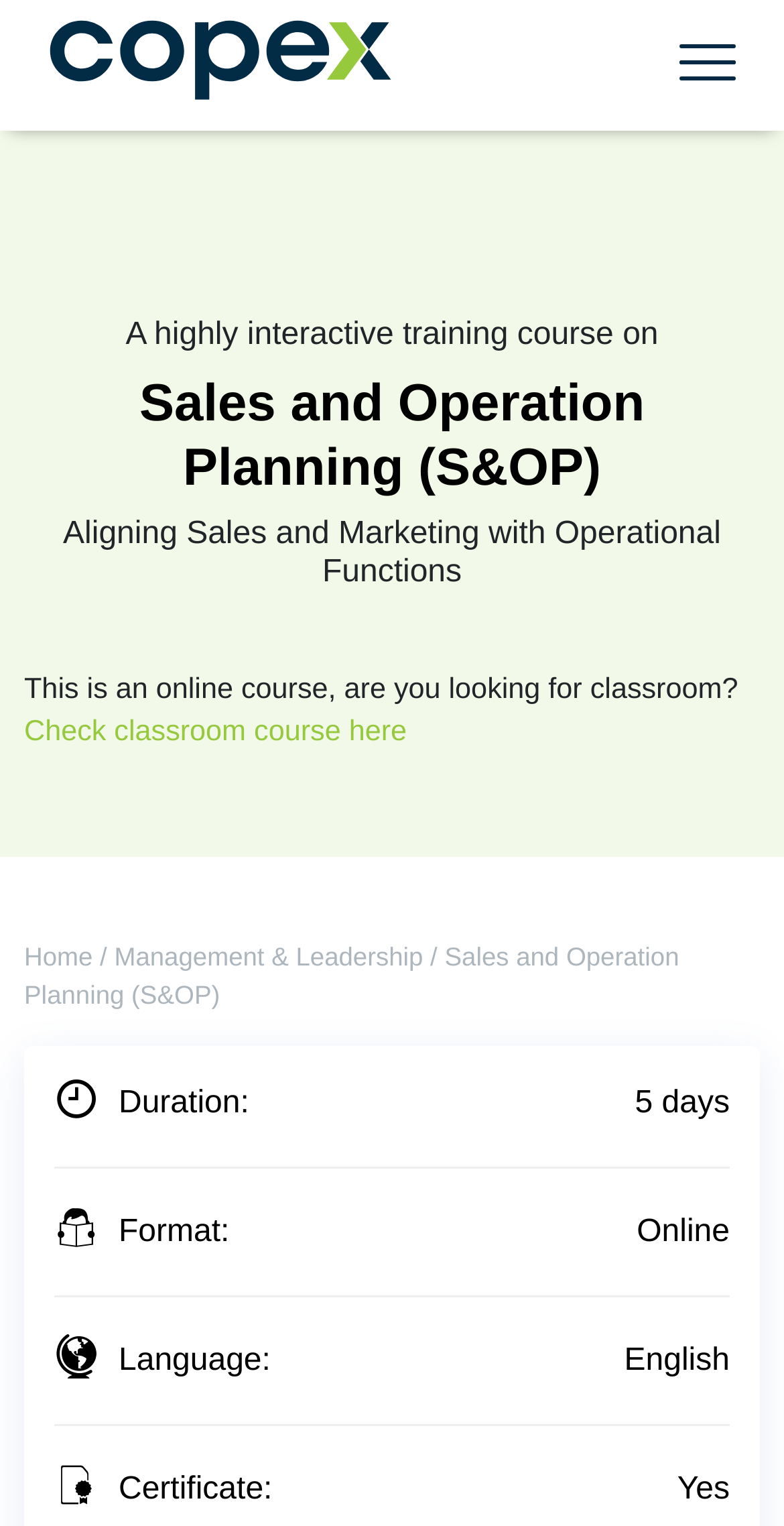Is the course available in a classroom setting?
Using the screenshot, give a one-word or short phrase answer.

Yes